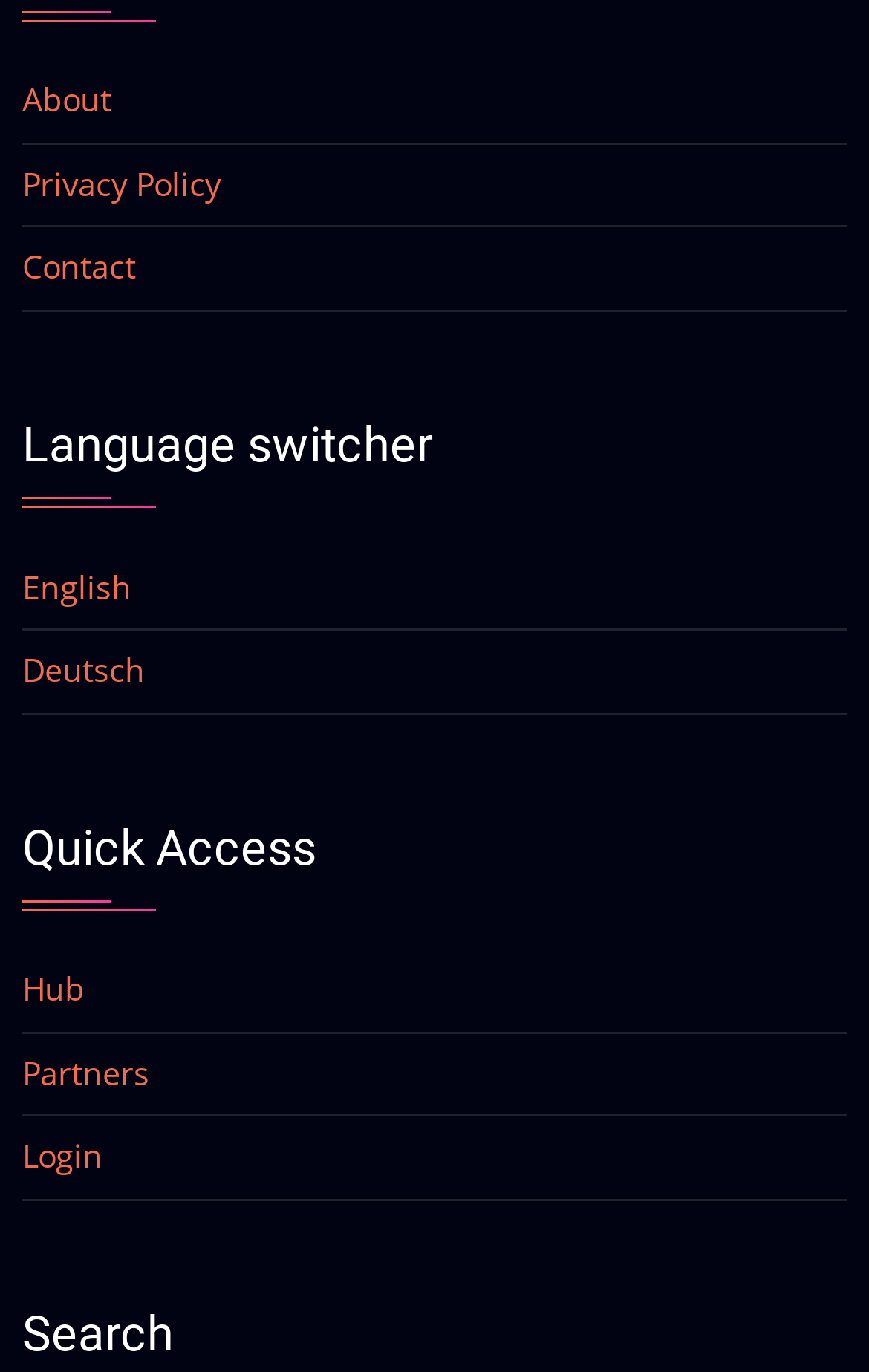Using the format (top-left x, top-left y, bottom-right x, bottom-right y), provide the bounding box coordinates for the described UI element. All values should be floating point numbers between 0 and 1: Instagram

None